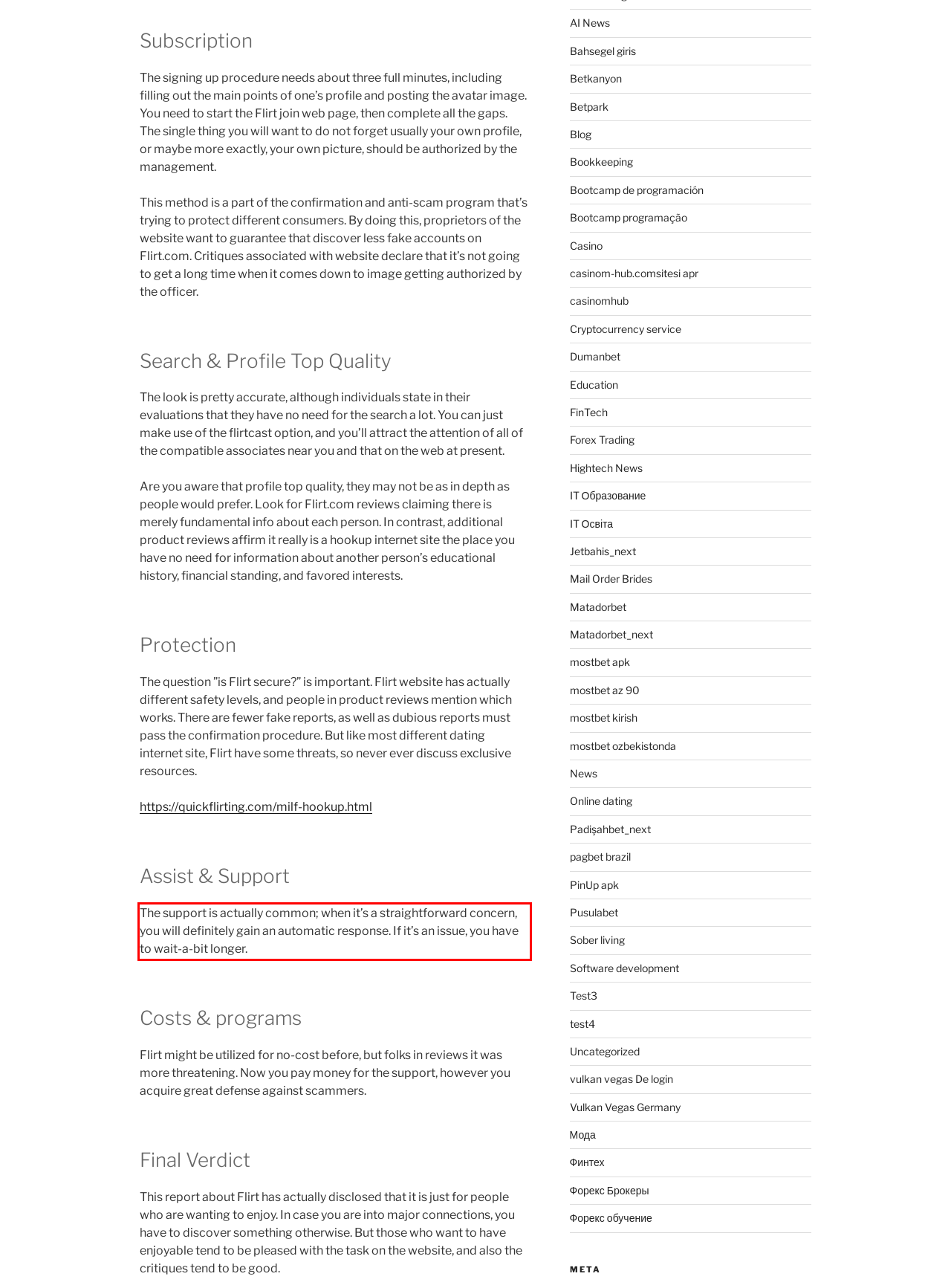Locate the red bounding box in the provided webpage screenshot and use OCR to determine the text content inside it.

The support is actually common; when it’s a straightforward concern, you will definitely gain an automatic response. If it’s an issue, you have to wait-a-bit longer.